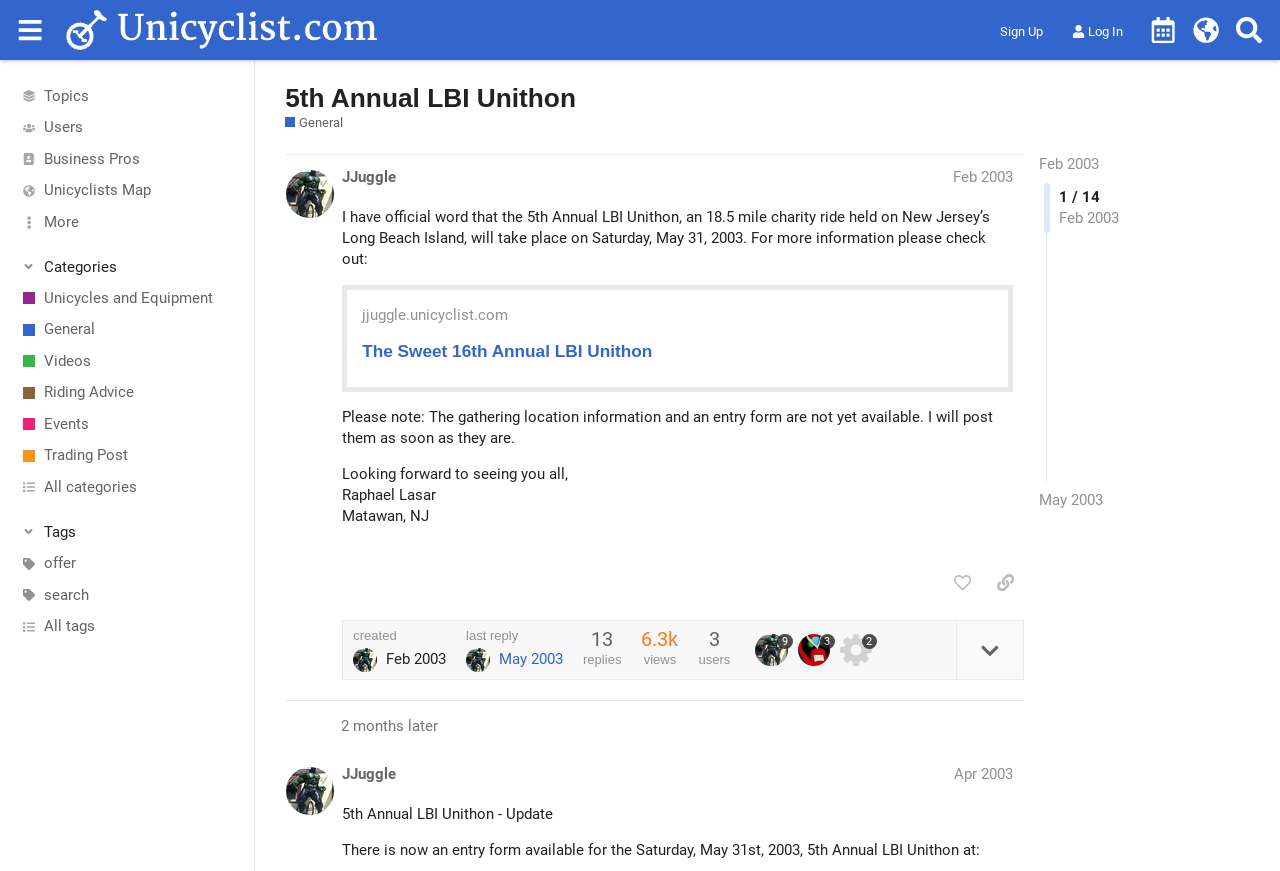Please locate the bounding box coordinates of the element that should be clicked to achieve the given instruction: "Read the post by JJuggle".

[0.224, 0.177, 0.8, 0.804]